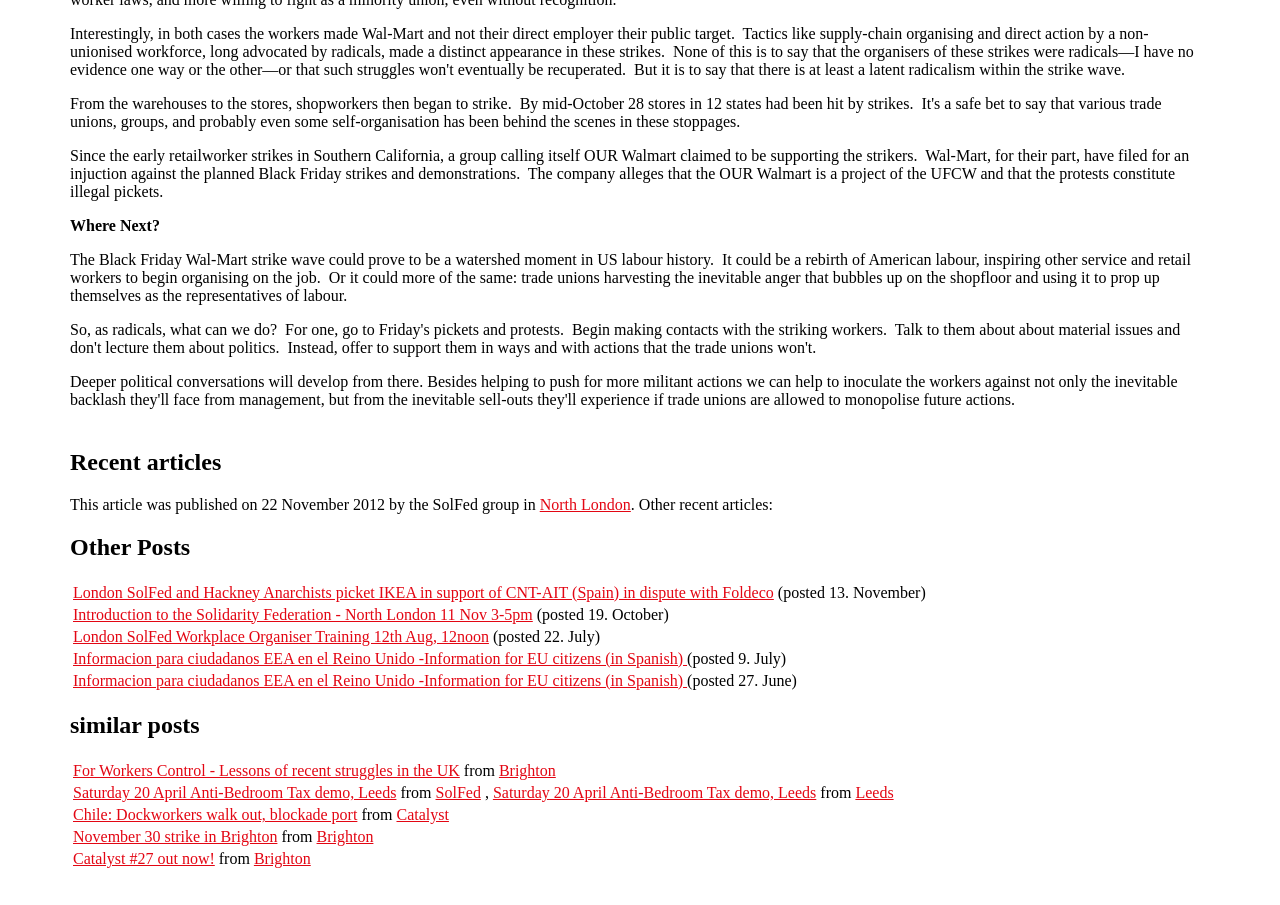What is the topic of the article?
Respond with a short answer, either a single word or a phrase, based on the image.

Walmart strike